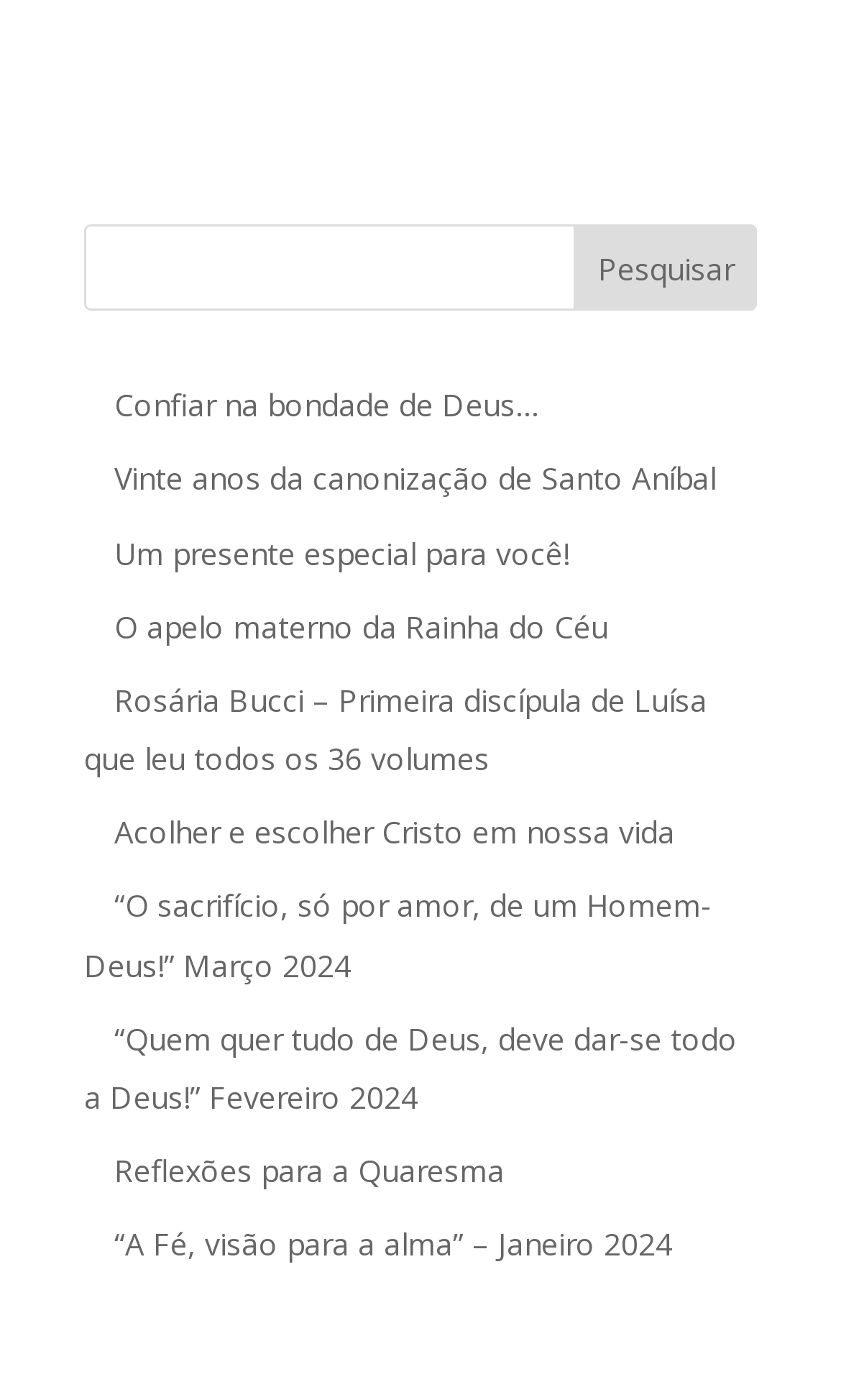What is the purpose of the search box?
Based on the screenshot, give a detailed explanation to answer the question.

The search box is located at the top of the webpage, and it has a button labeled 'Pesquisar', which is Portuguese for 'Search'. This suggests that the search box is intended for users to search for specific content within the website.